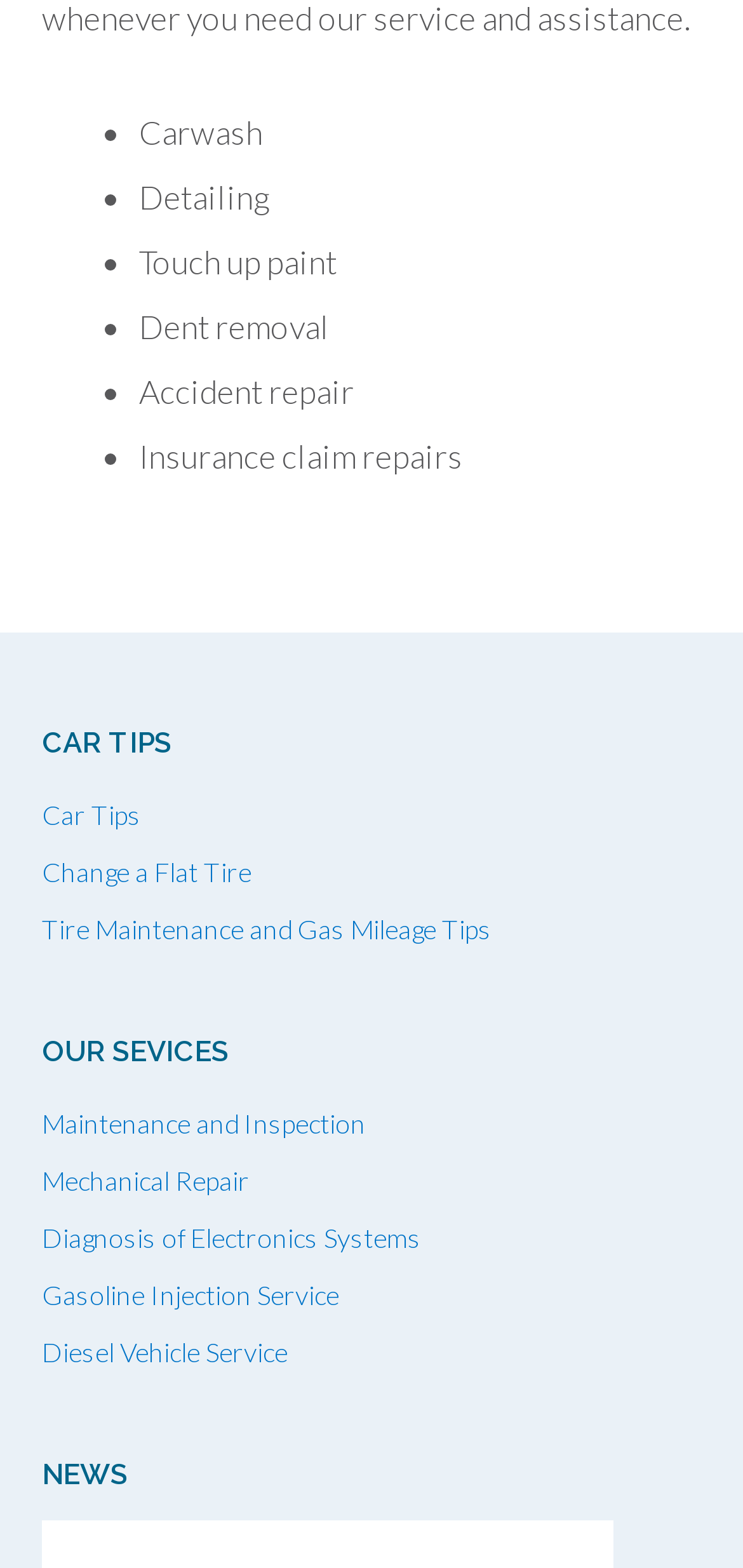From the image, can you give a detailed response to the question below:
What is the first car tip listed?

I looked at the navigation 'Car Tips' and found the first link listed is 'Car Tips'. This is the first car tip listed on the webpage.